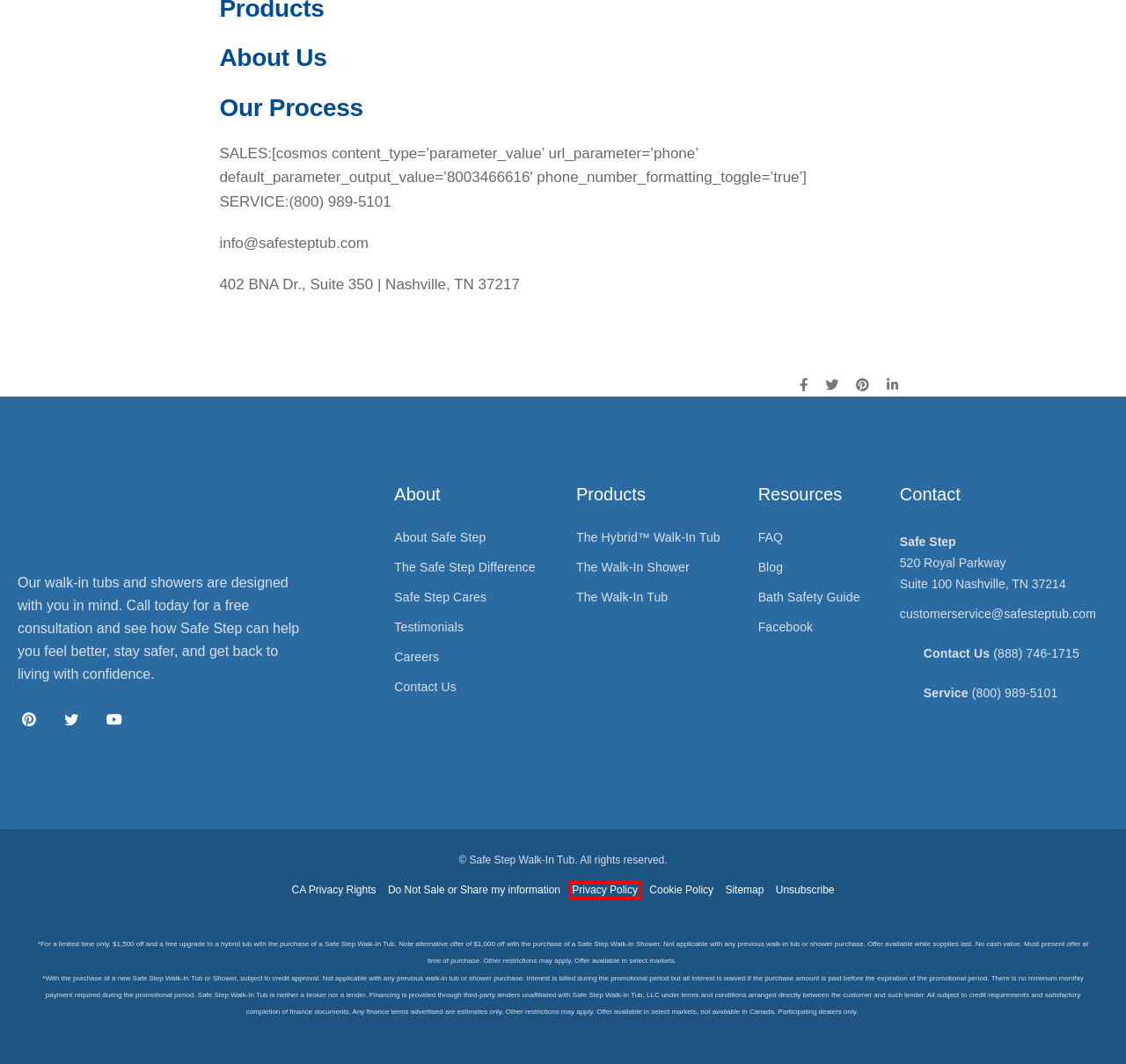Observe the provided screenshot of a webpage that has a red rectangle bounding box. Determine the webpage description that best matches the new webpage after clicking the element inside the red bounding box. Here are the candidates:
A. Walk-In Tub Review by Our Happy Customers
B. Hiring Walk-In Tubs Installation Technicians & Direct Seller
C. Blog - Safe Step Tub
D. Senior-Friendly Walk in Tubs & Showers | Safe Step
E. Sitemap | Safe Step
F. Walk-In Showers for Seniors | Wheelchair Accessible Showers
G. Walk-In Tub with Shower Combo | Safe Step Hybrid Tub
H. Privacy Policy | Safe Step Walk-In Tub

H